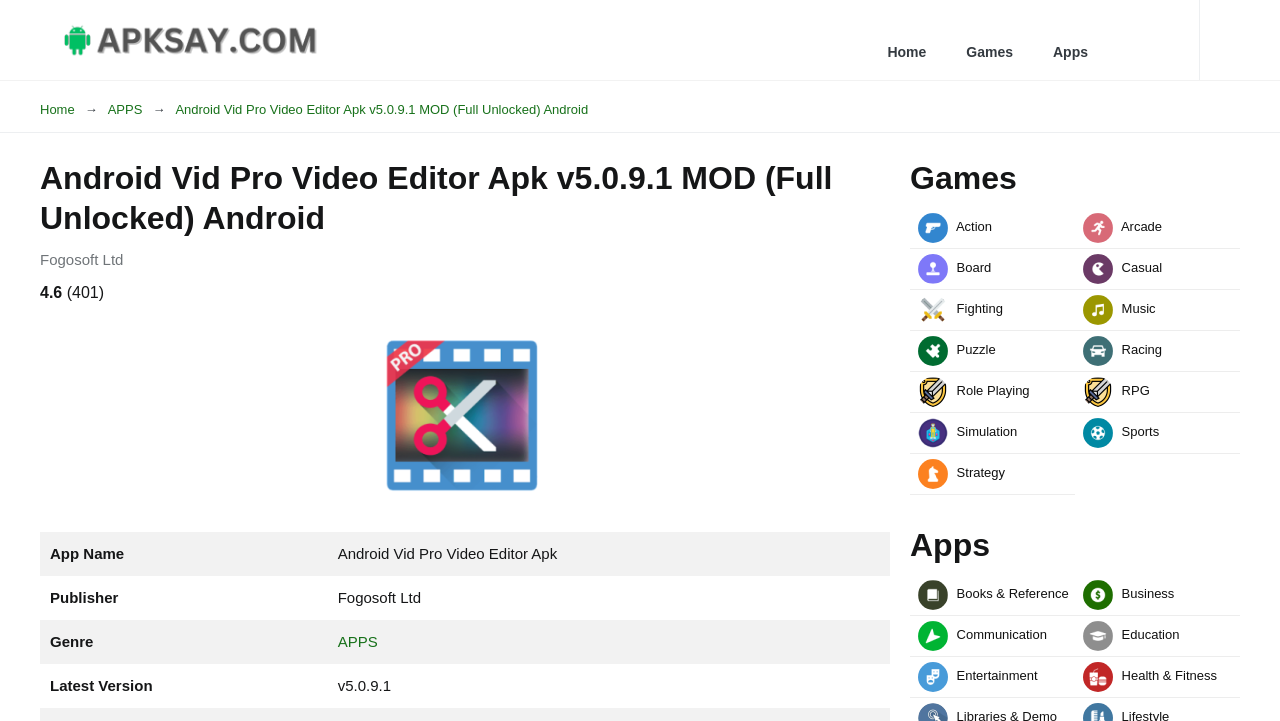What is the name of the video editor app?
From the image, provide a succinct answer in one word or a short phrase.

Android Vid Pro Video Editor Apk